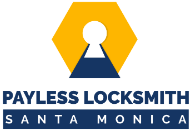What is the color of the text 'PAYLESS LOCKSMITH'?
Please provide a comprehensive answer to the question based on the webpage screenshot.

The text 'PAYLESS LOCKSMITH' is prominently displayed in bold navy blue lettering, which reinforces the brand's identity and provides a clear visual representation of the company's name.